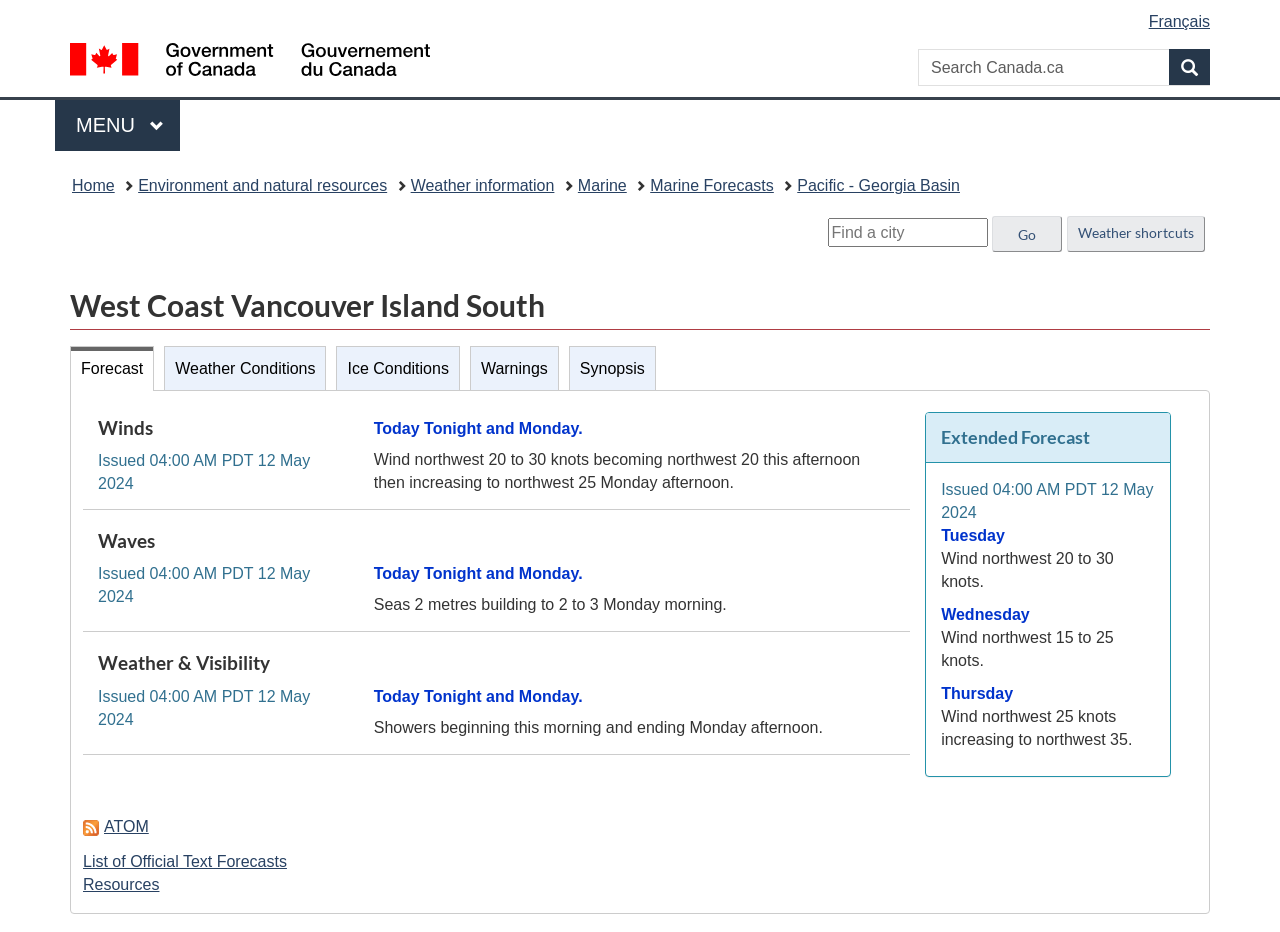Locate the bounding box coordinates of the element you need to click to accomplish the task described by this instruction: "Access city".

[0.647, 0.234, 0.772, 0.265]